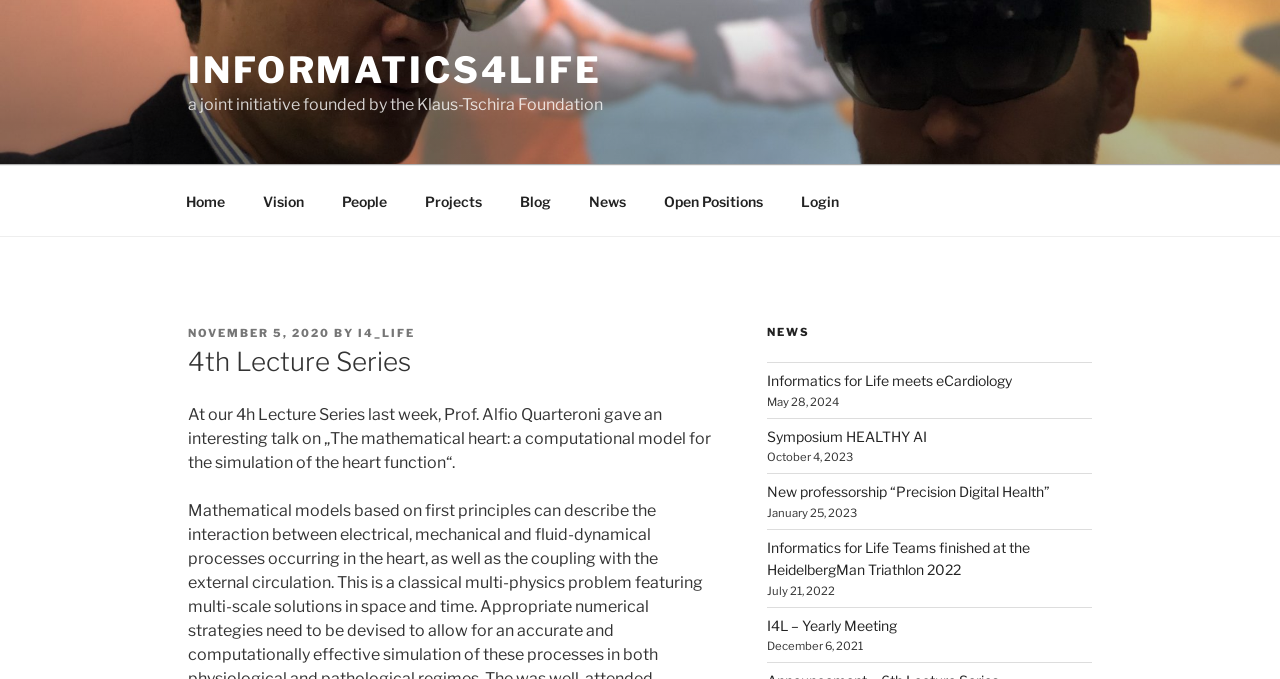Find the bounding box coordinates of the clickable area that will achieve the following instruction: "login to the system".

[0.612, 0.26, 0.669, 0.332]